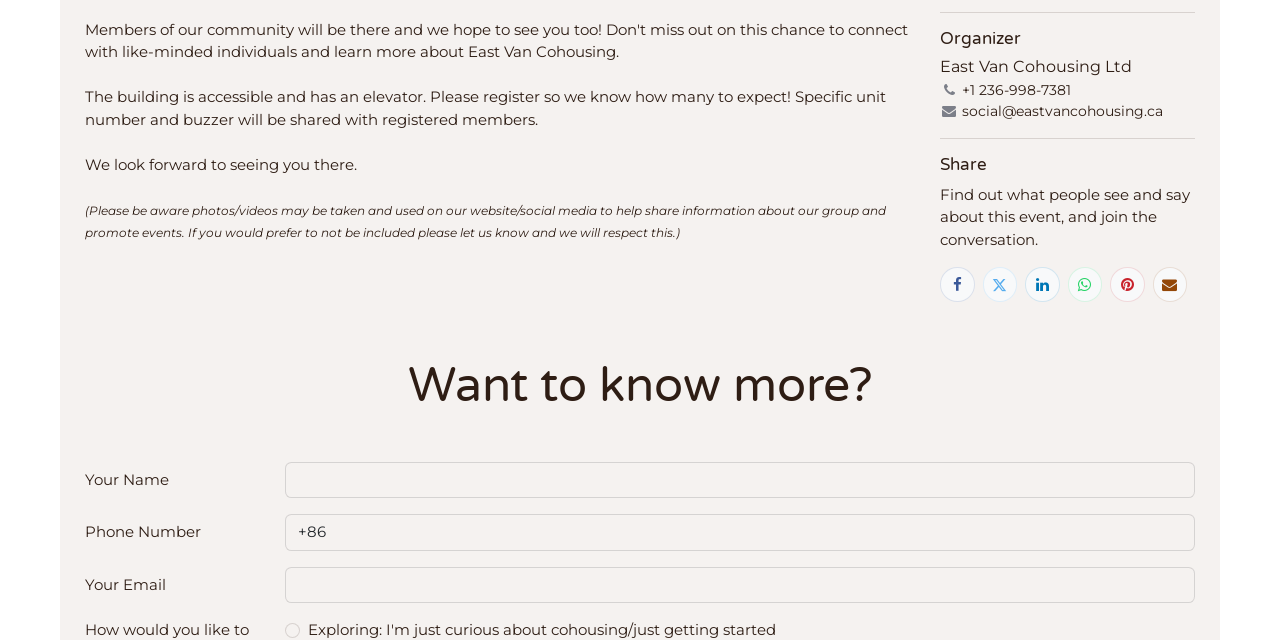Provide the bounding box coordinates for the UI element that is described as: "input value="+86" name="phone"".

[0.223, 0.804, 0.934, 0.861]